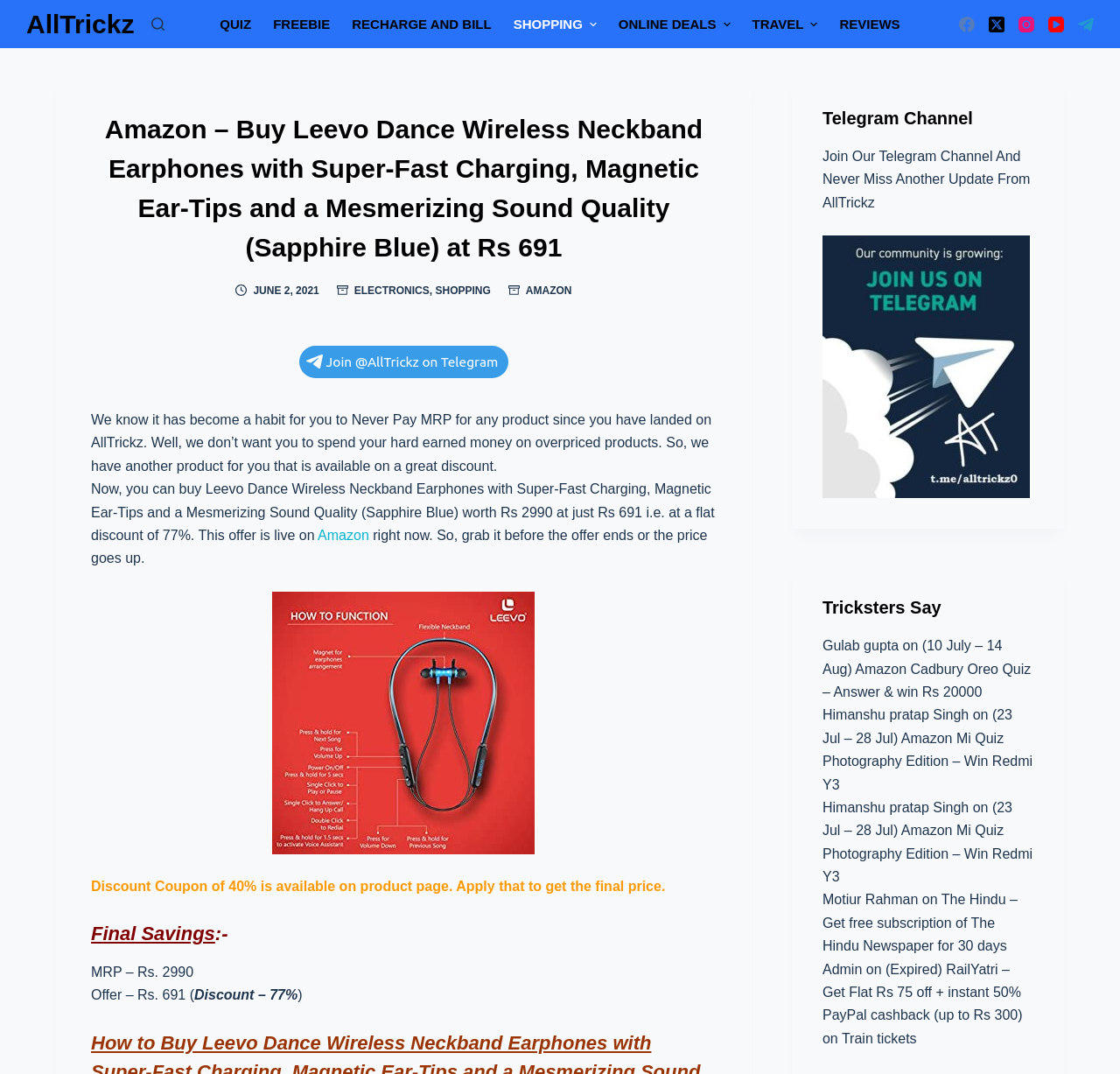Indicate the bounding box coordinates of the element that needs to be clicked to satisfy the following instruction: "Join AllTrickz on Telegram". The coordinates should be four float numbers between 0 and 1, i.e., [left, top, right, bottom].

[0.267, 0.322, 0.454, 0.352]